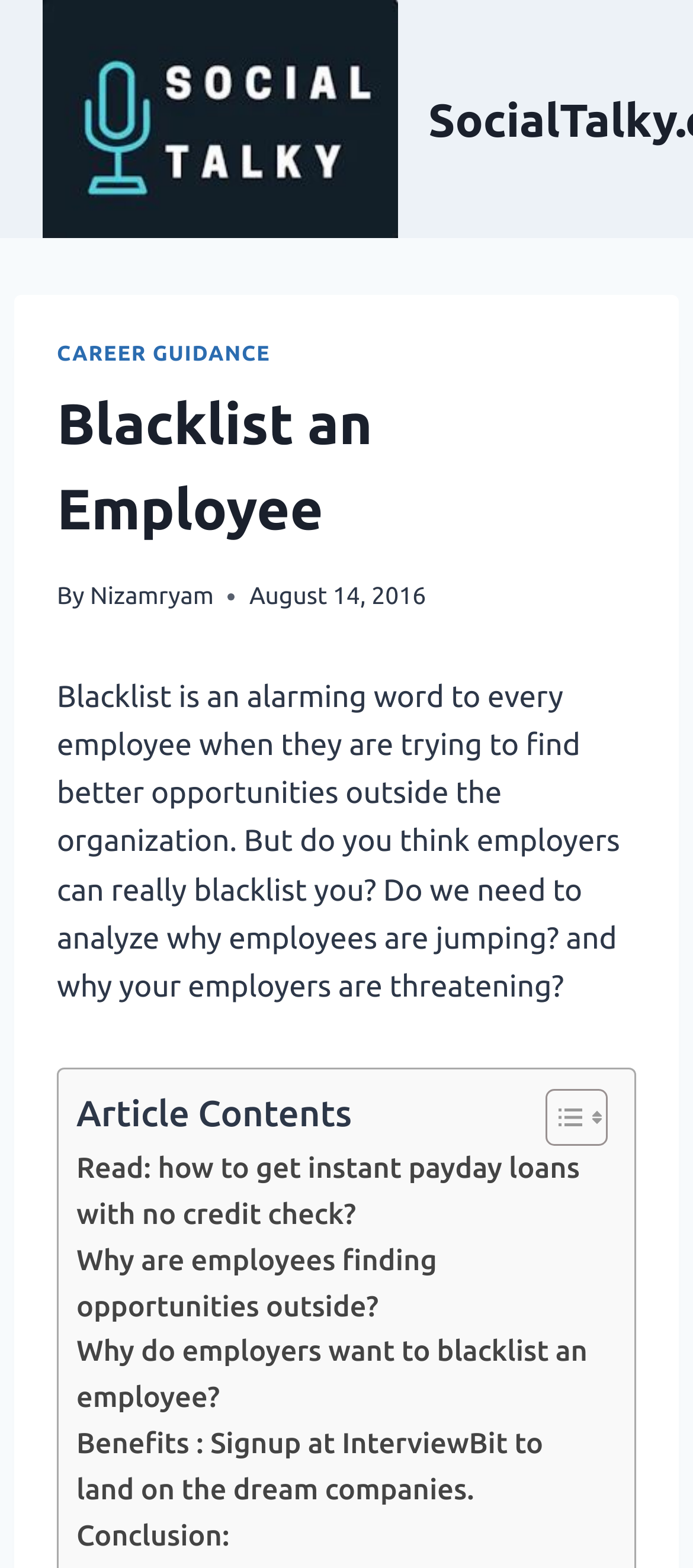Find the bounding box coordinates for the area that should be clicked to accomplish the instruction: "Signup at InterviewBit to land on the dream companies".

[0.11, 0.908, 0.864, 0.966]